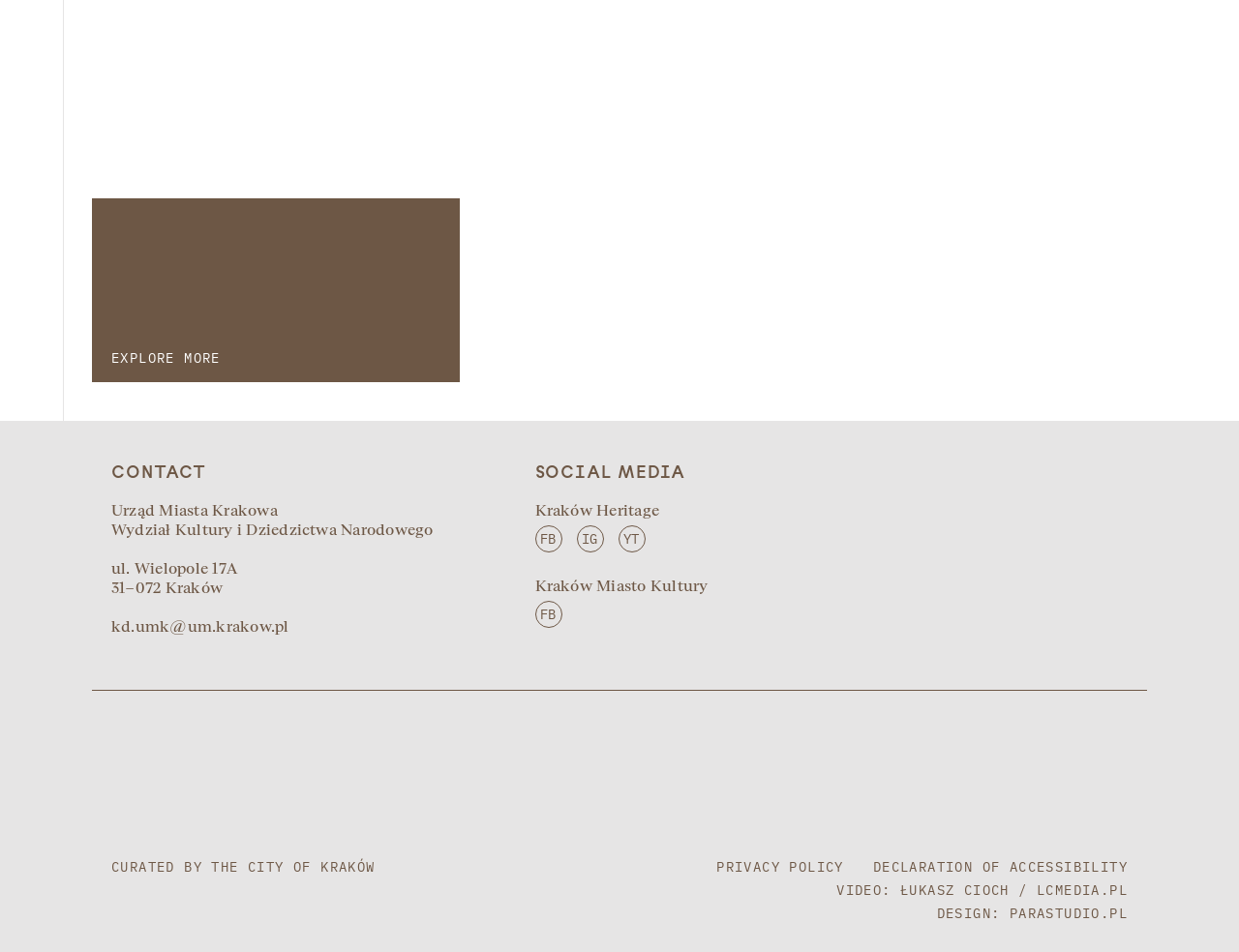Please indicate the bounding box coordinates for the clickable area to complete the following task: "Read the privacy policy". The coordinates should be specified as four float numbers between 0 and 1, i.e., [left, top, right, bottom].

[0.578, 0.903, 0.681, 0.918]